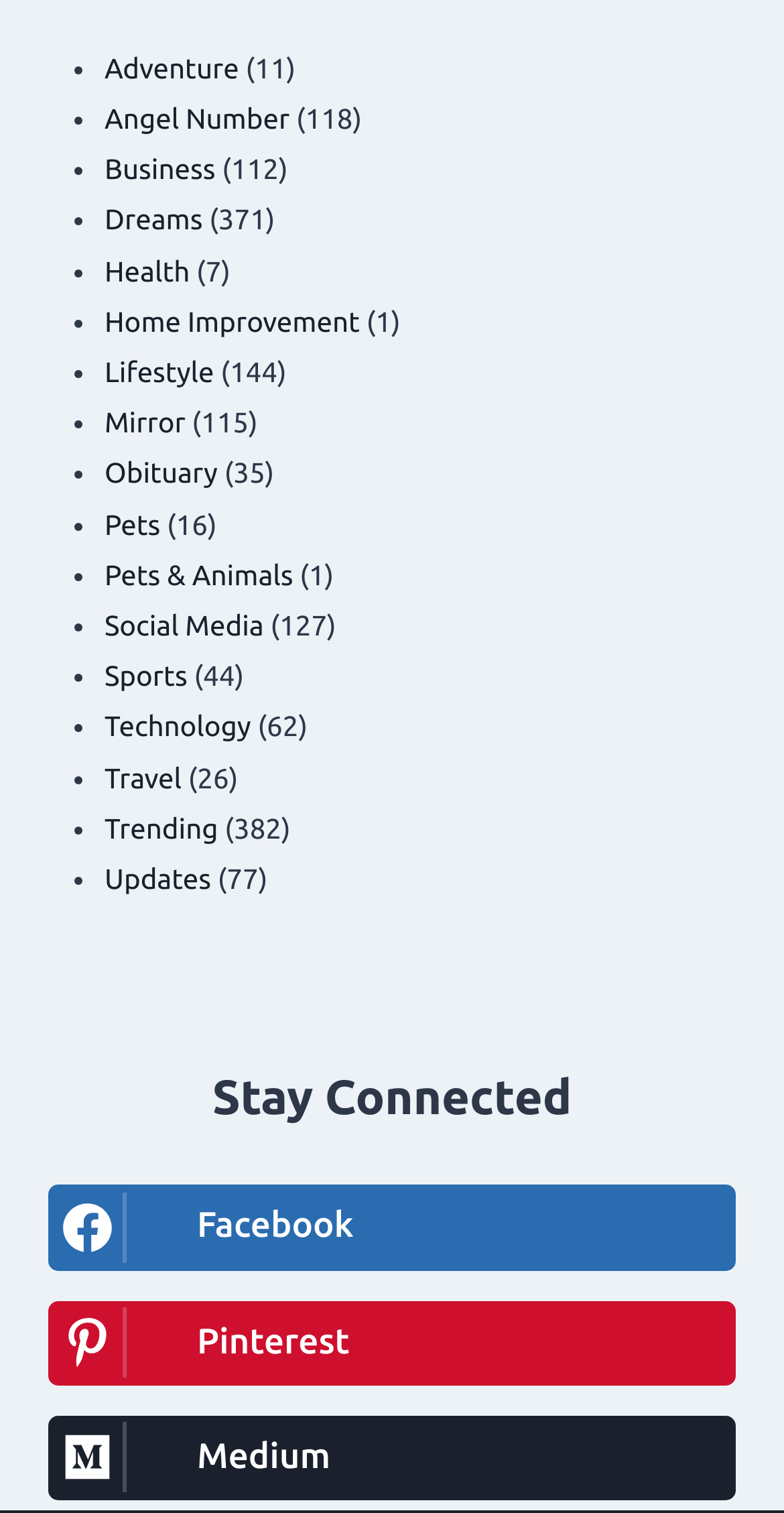Find the bounding box coordinates for the element that must be clicked to complete the instruction: "Click on Health". The coordinates should be four float numbers between 0 and 1, indicated as [left, top, right, bottom].

[0.133, 0.168, 0.242, 0.19]